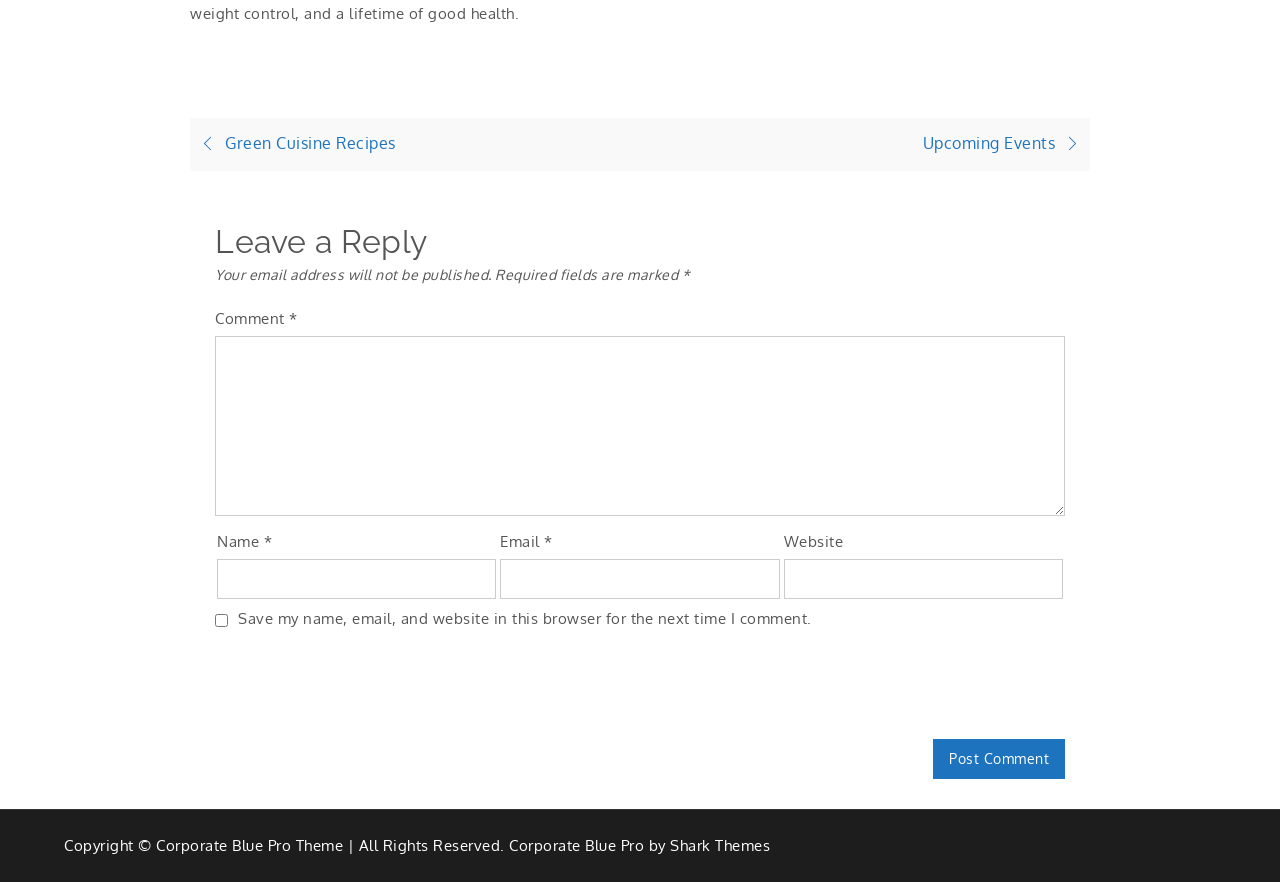What is the copyright information at the bottom of the page?
Answer briefly with a single word or phrase based on the image.

Corporate Blue Pro Theme